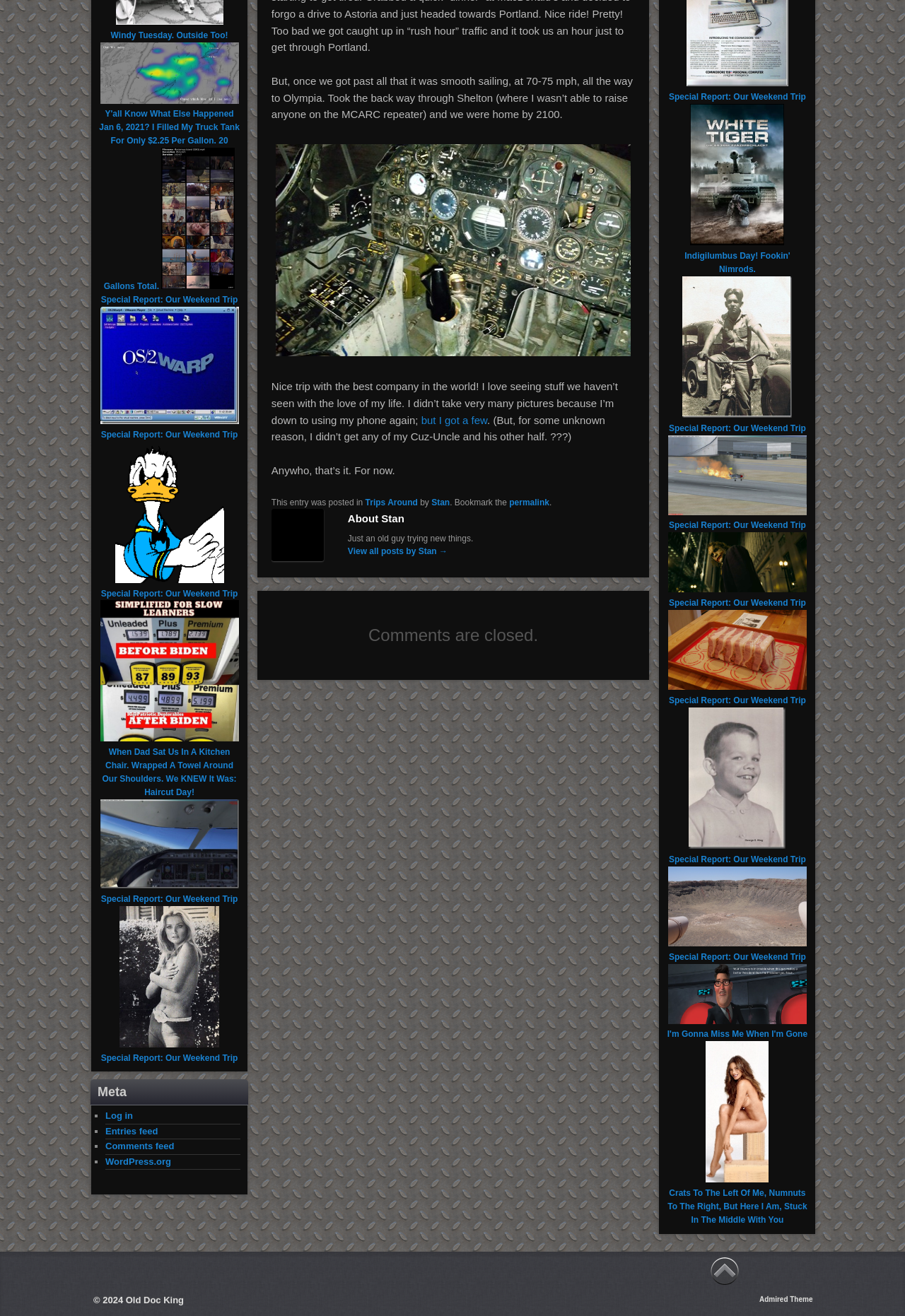What is the copyright year?
Please provide a single word or phrase in response based on the screenshot.

2024